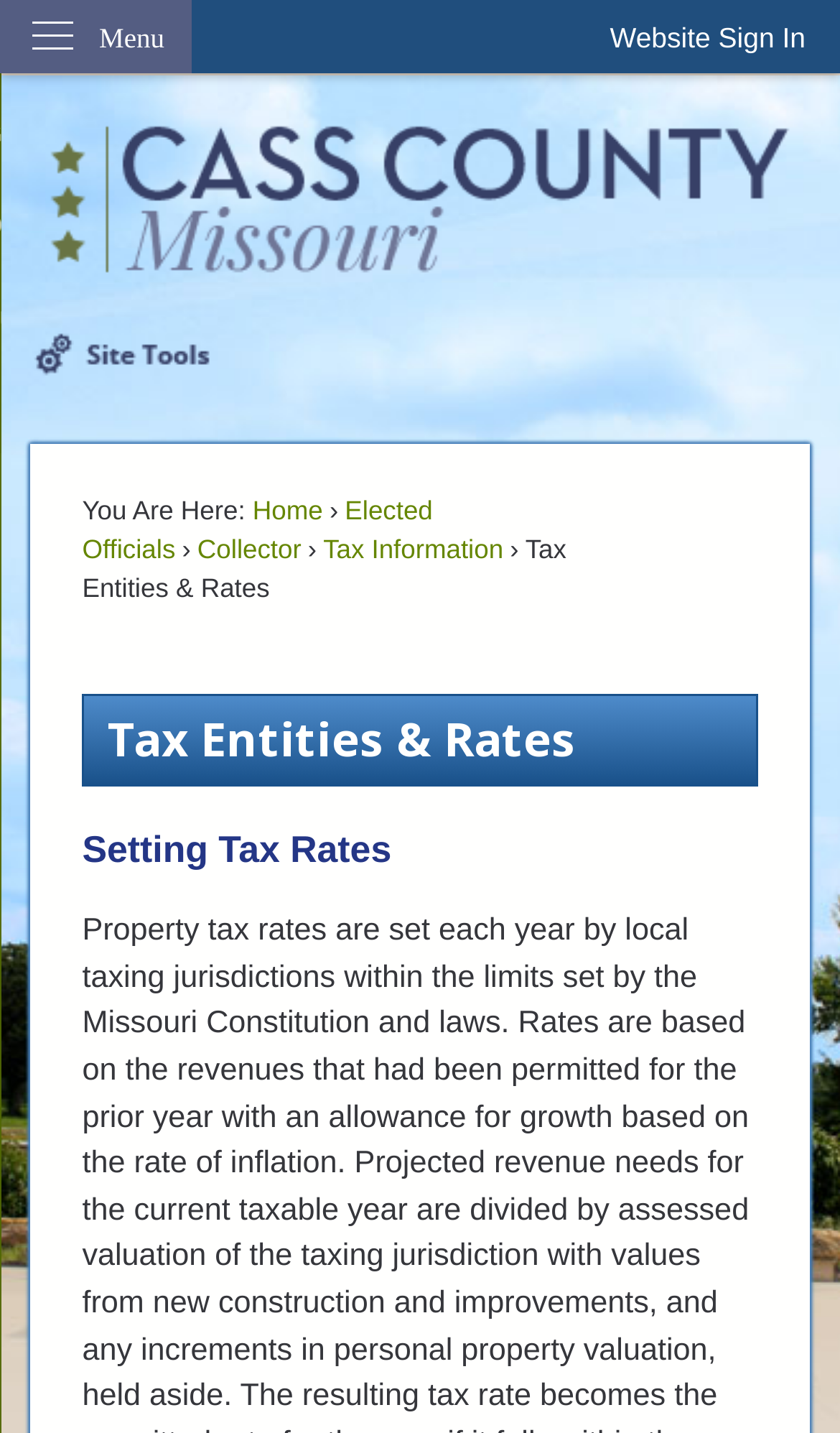Look at the image and give a detailed response to the following question: What is the purpose of the 'Site Tools' button?

The 'Site Tools' button is a dropdown menu that provides access to various site tools, as indicated by the hasPopup property and the 'Site Tools' heading. It is likely that this button allows users to customize their experience on the website or access additional features.